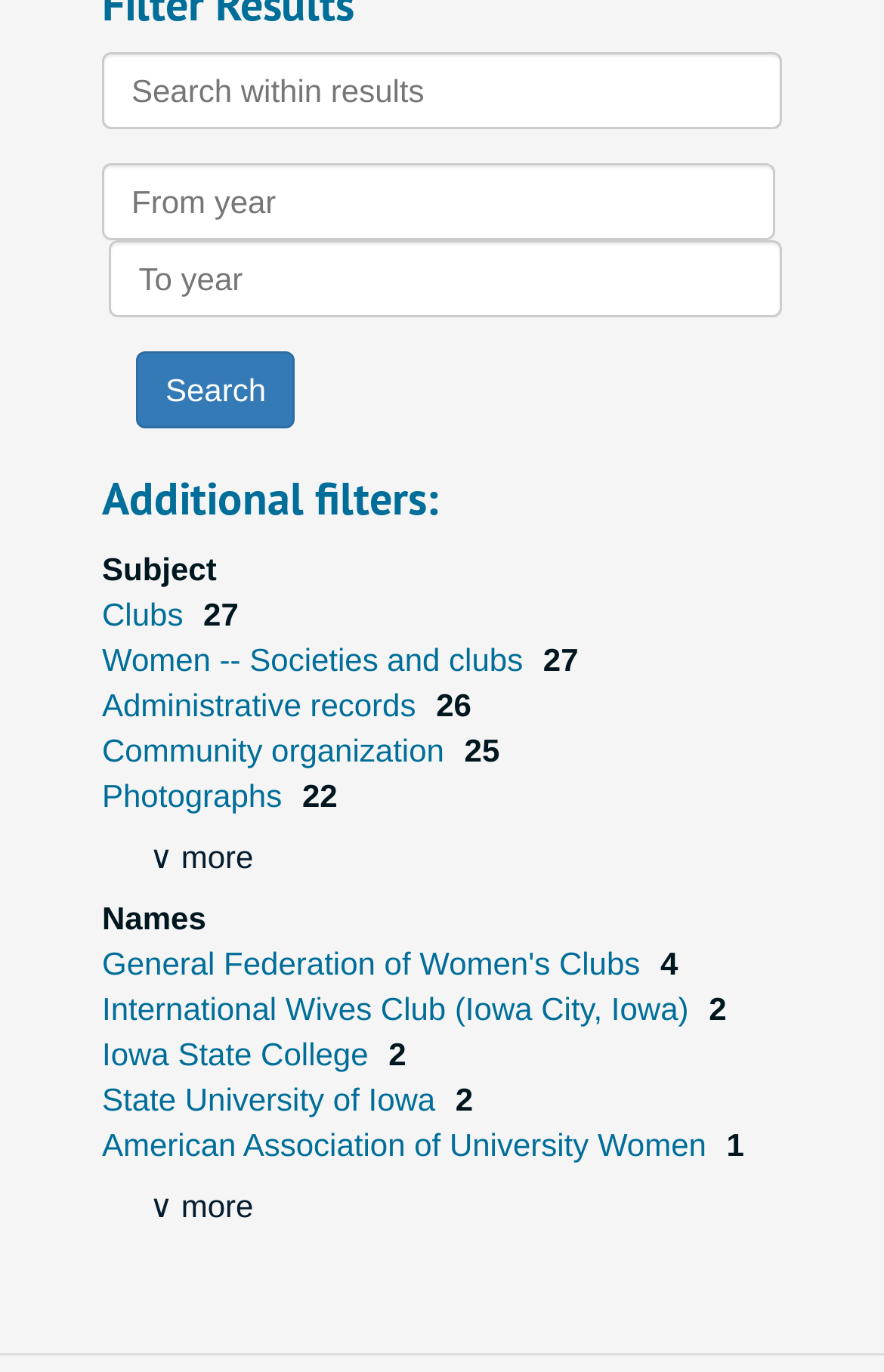Please reply with a single word or brief phrase to the question: 
How many search results are related to 'General Federation of Women's Clubs'?

4